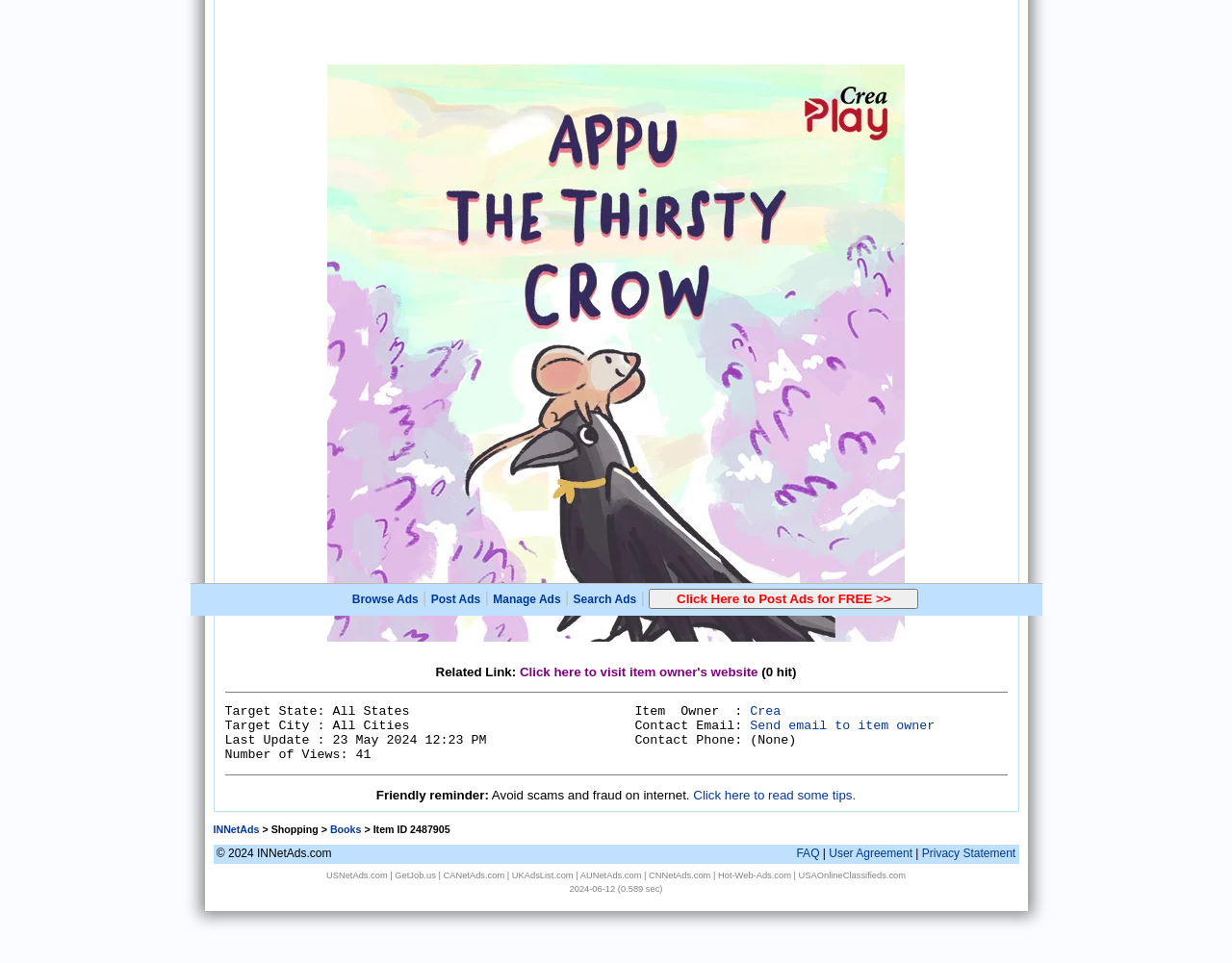Given the element description, predict the bounding box coordinates in the format (top-left x, top-left y, bottom-right x, bottom-right y), using floating point numbers between 0 and 1: Browse Ads

[0.286, 0.615, 0.34, 0.629]